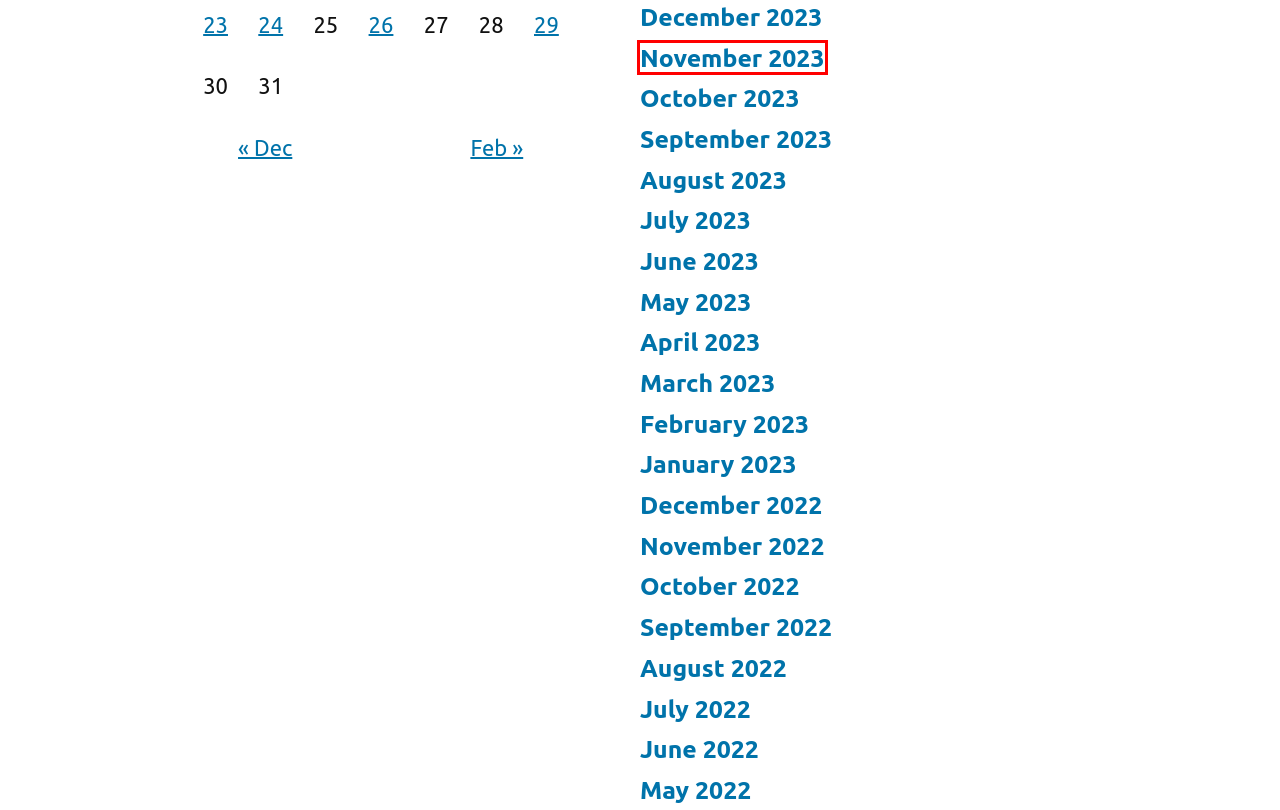Given a screenshot of a webpage featuring a red bounding box, identify the best matching webpage description for the new page after the element within the red box is clicked. Here are the options:
A. January 24, 2012 - My Webs
B. August 2023 - My Webs
C. January 26, 2012 - My Webs
D. November 2023 - My Webs
E. February 2023 - My Webs
F. June 2022 - My Webs
G. June 2023 - My Webs
H. January 23, 2012 - My Webs

D